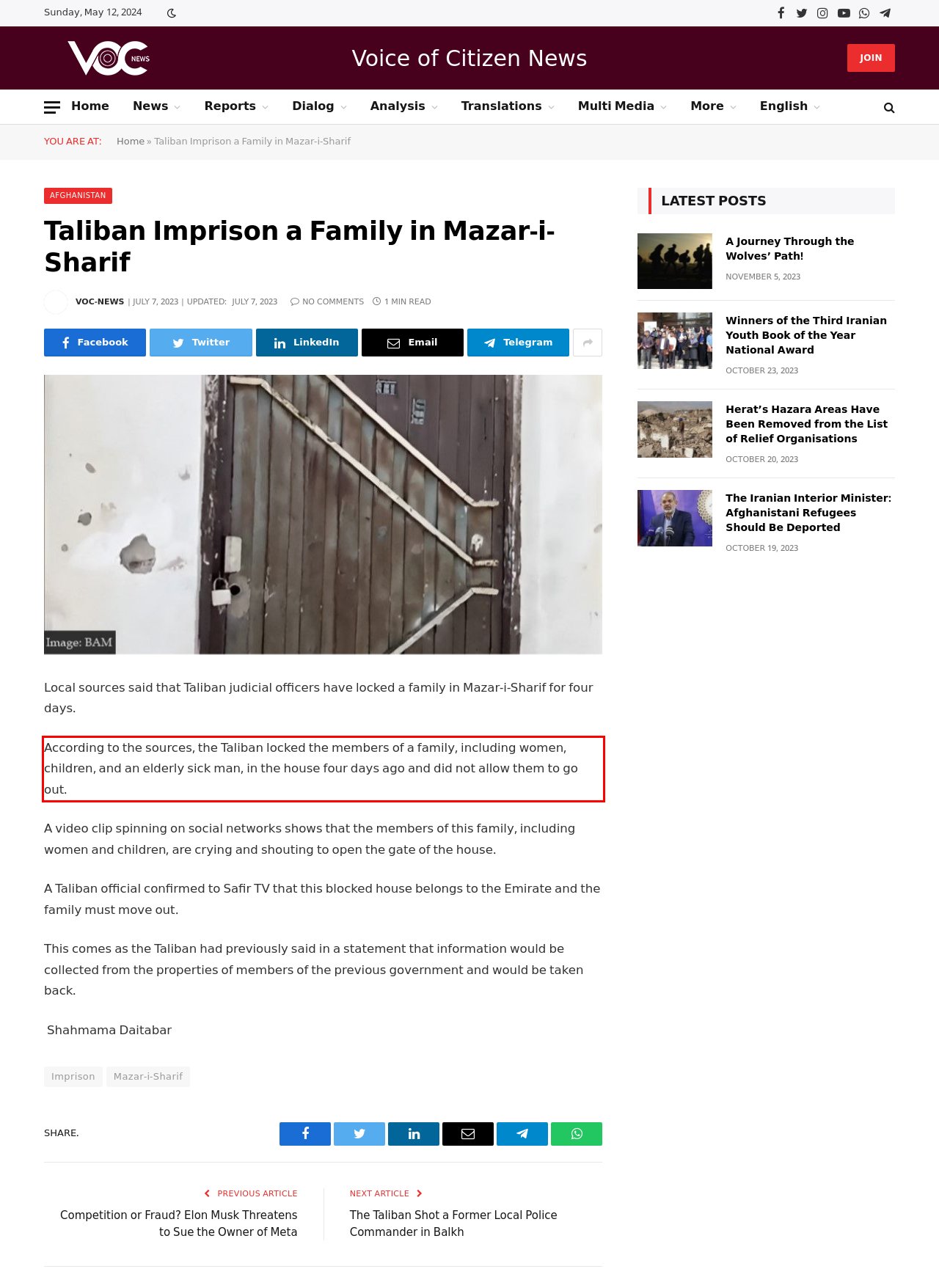Please identify and extract the text content from the UI element encased in a red bounding box on the provided webpage screenshot.

According to the sources, the Taliban locked the members of a family, including women, children, and an elderly sick man, in the house four days ago and did not allow them to go out.